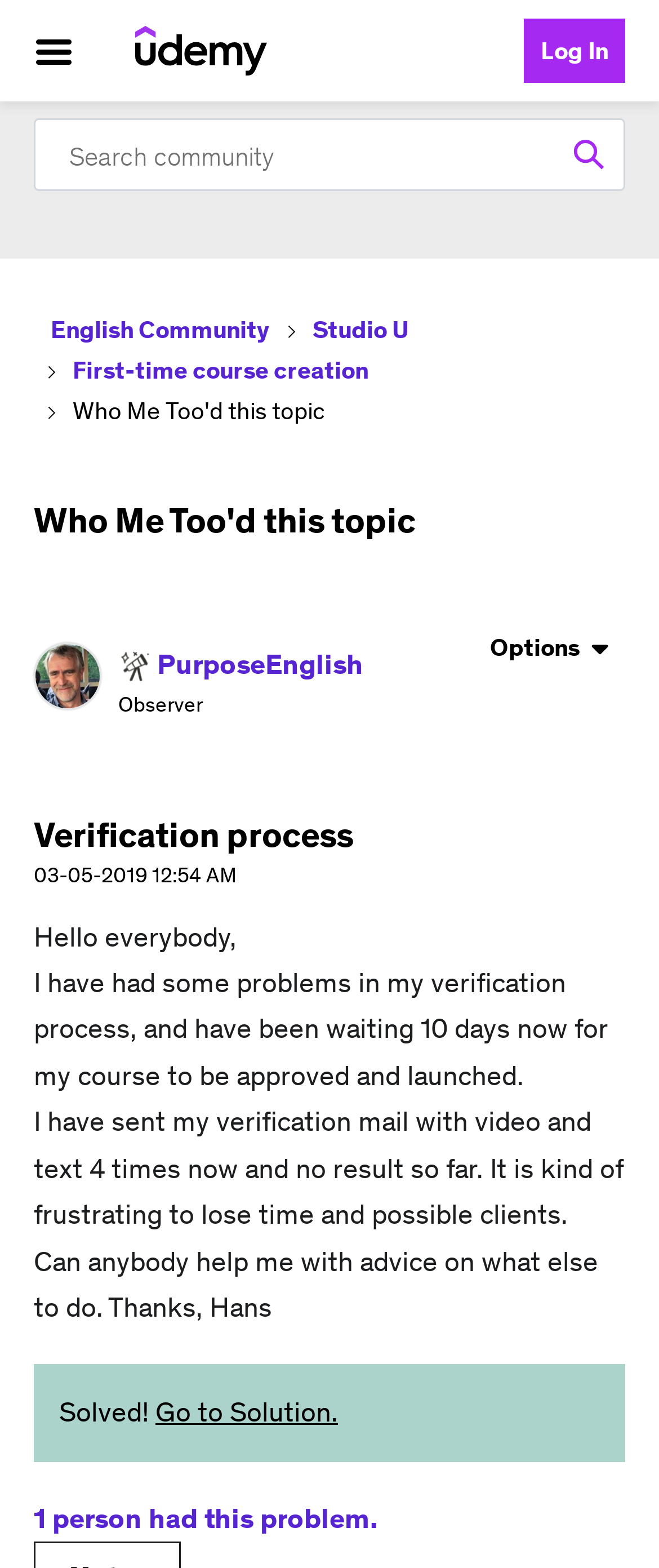Based on the image, provide a detailed response to the question:
What is the topic of this discussion?

I determined the topic of this discussion by looking at the heading 'Verification process' which is located at the top of the discussion thread. This heading is a clear indication of the topic being discussed.